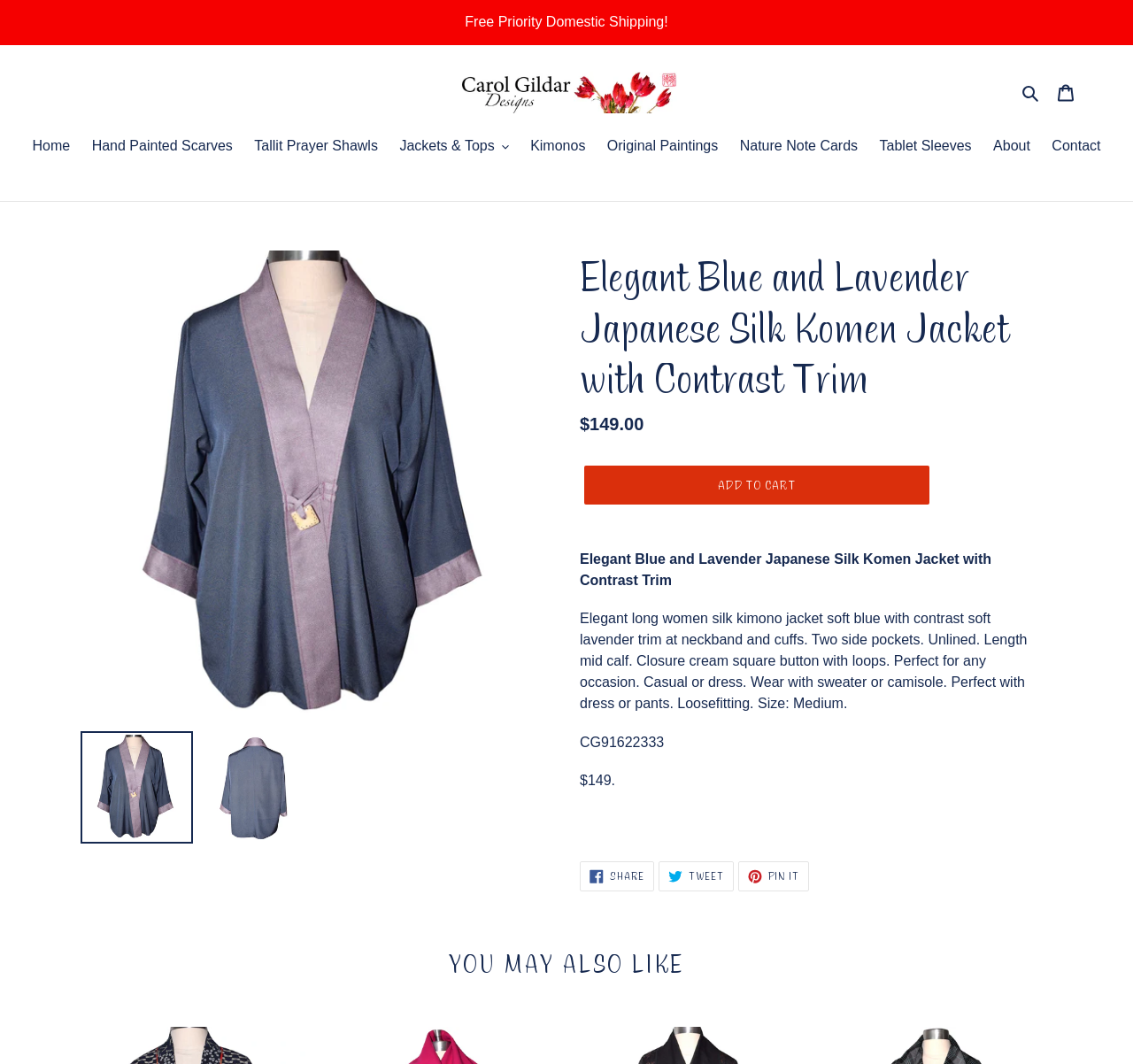Pinpoint the bounding box coordinates of the element that must be clicked to accomplish the following instruction: "Click the 'Search' button". The coordinates should be in the format of four float numbers between 0 and 1, i.e., [left, top, right, bottom].

[0.897, 0.076, 0.924, 0.098]